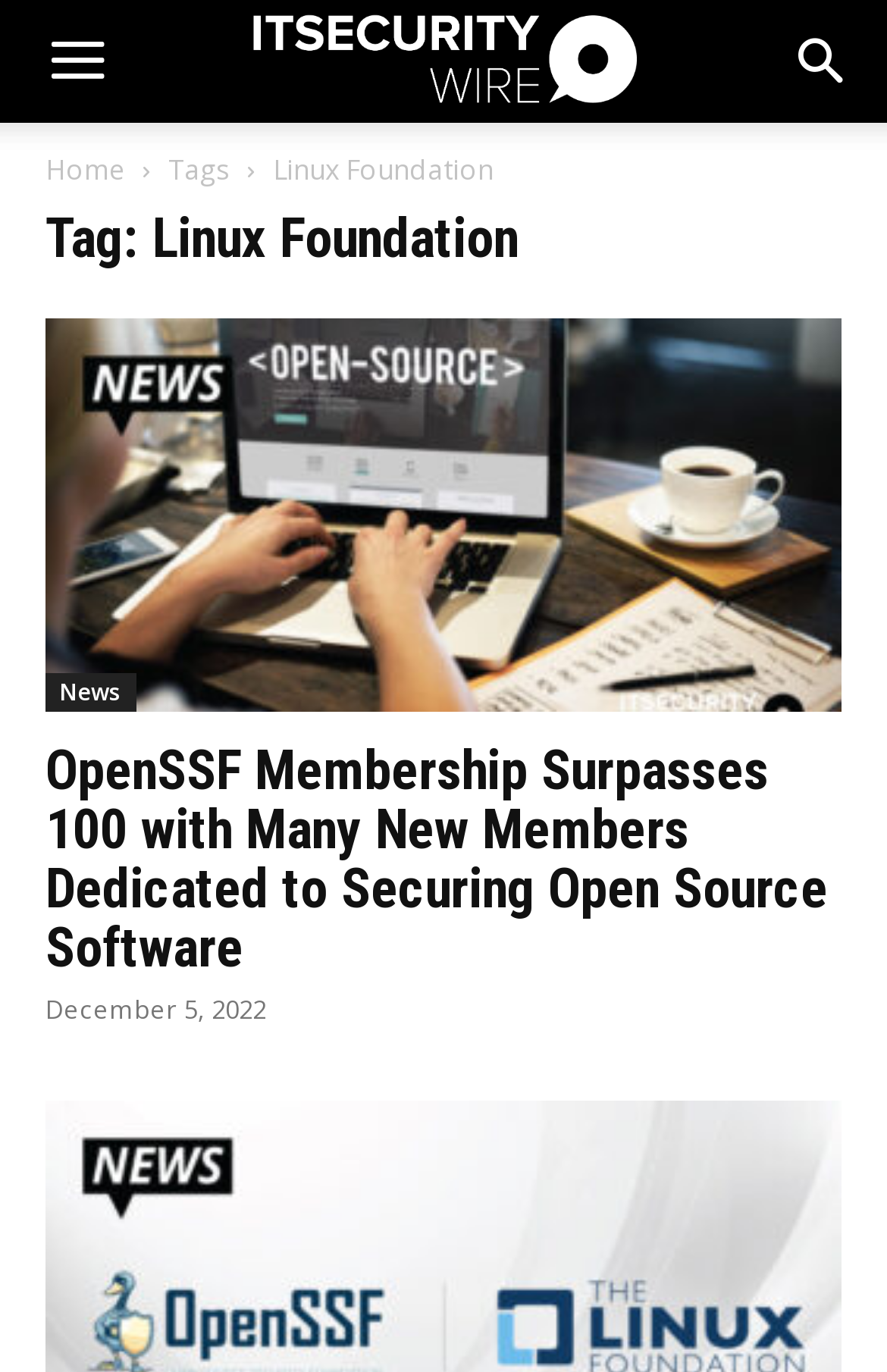What is the title of the news article?
Please answer the question with as much detail as possible using the screenshot.

The title of the news article is 'OpenSSF Membership Surpasses 100 with Many New Members Dedicated to Securing Open Source Software' which is found in the heading element with bounding box coordinates [0.051, 0.54, 0.949, 0.712]